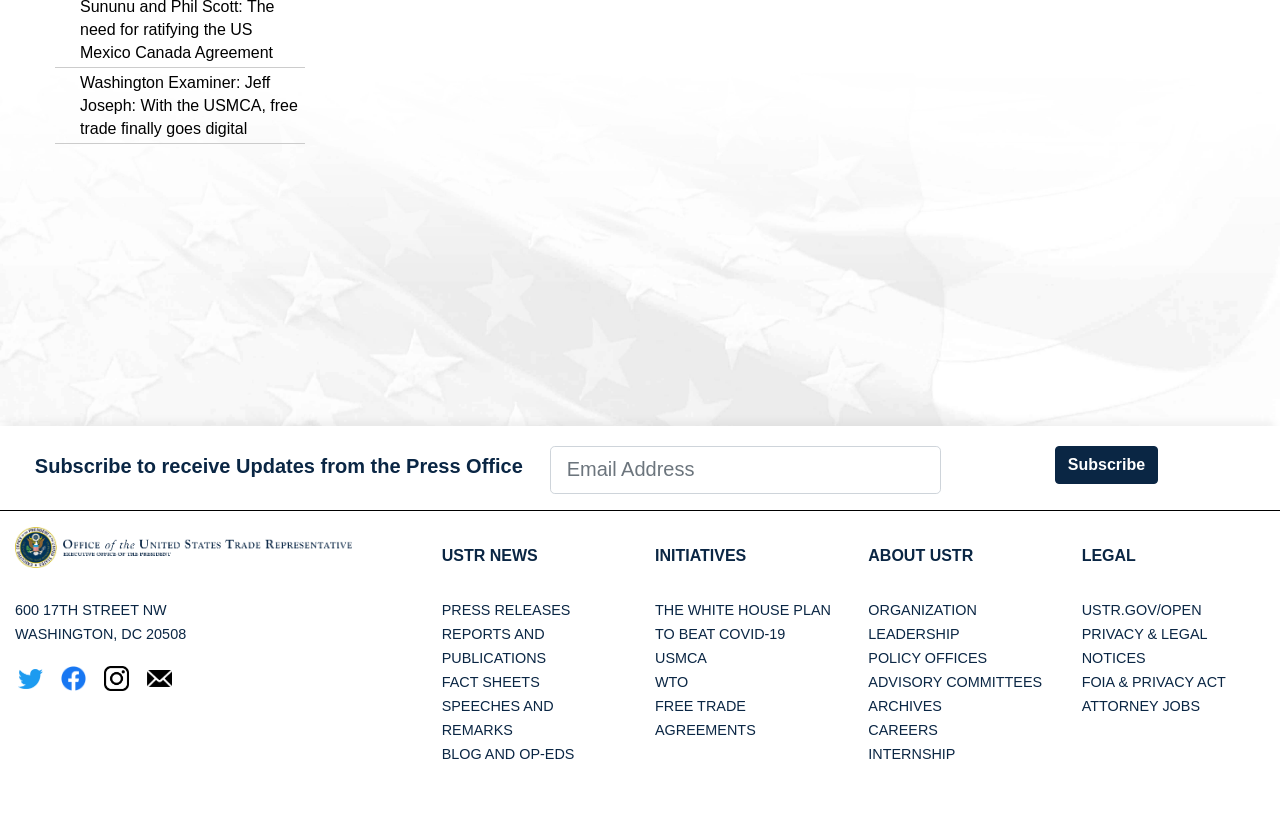Determine the coordinates of the bounding box that should be clicked to complete the instruction: "Learn about the USMCA initiative". The coordinates should be represented by four float numbers between 0 and 1: [left, top, right, bottom].

[0.512, 0.775, 0.552, 0.794]